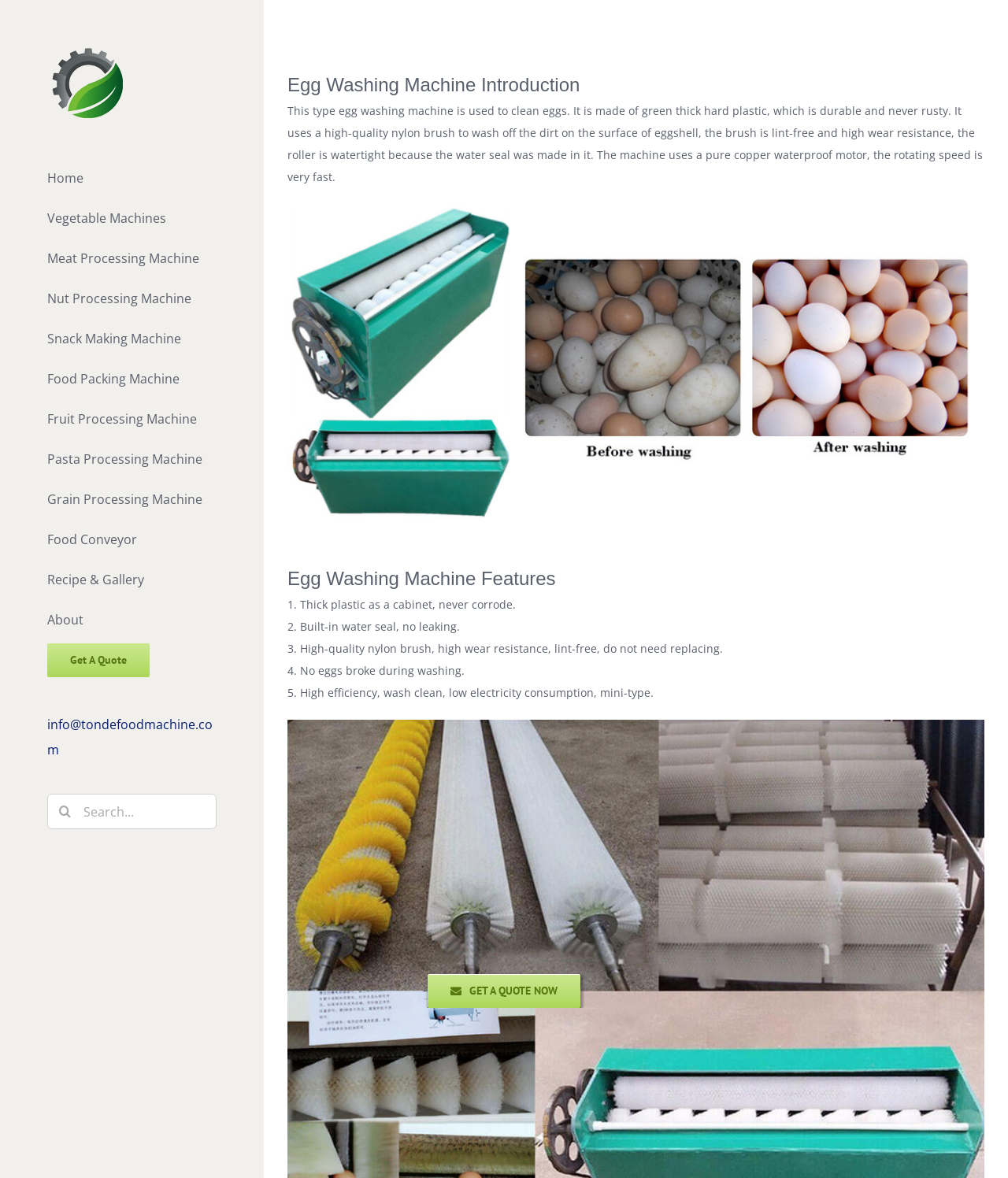Please determine the bounding box of the UI element that matches this description: Food Conveyor. The coordinates should be given as (top-left x, top-left y, bottom-right x, bottom-right y), with all values between 0 and 1.

[0.0, 0.441, 0.262, 0.475]